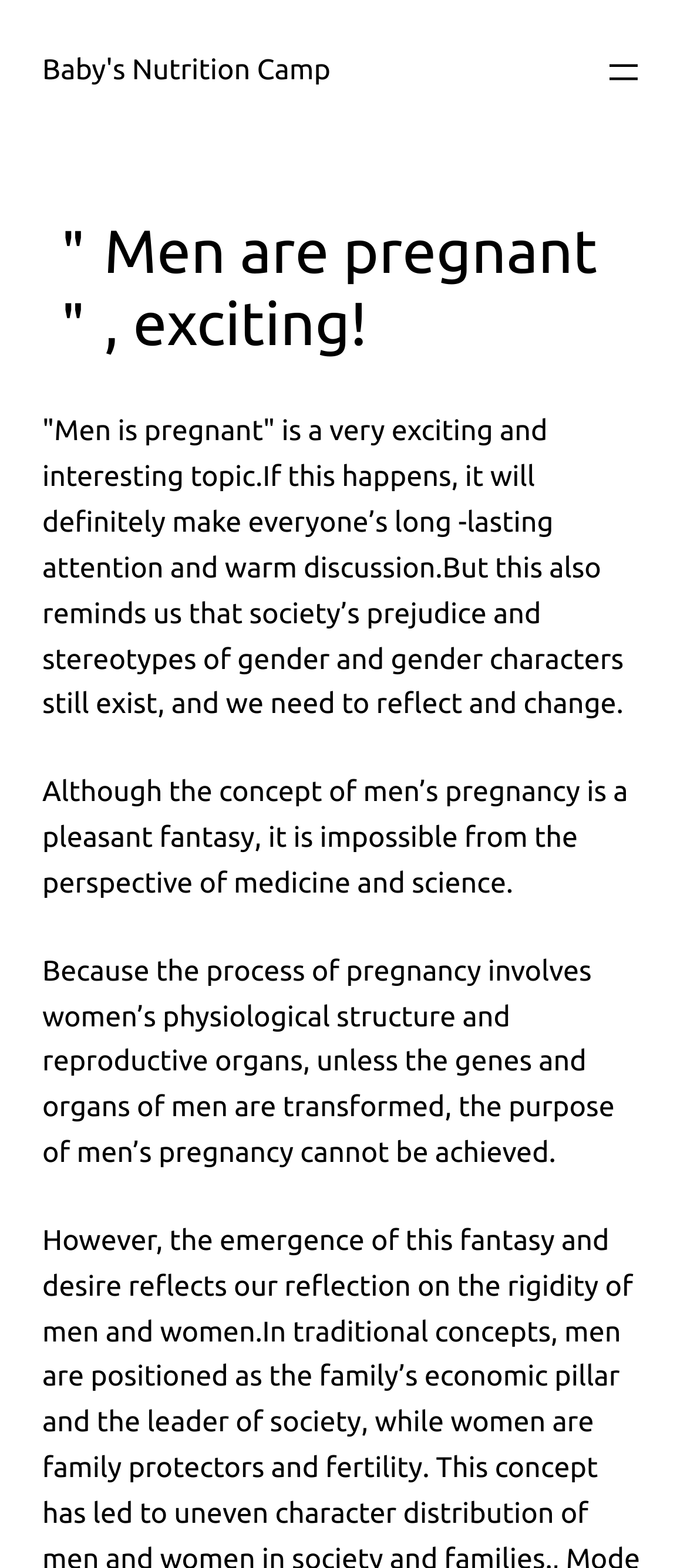Determine the webpage's heading and output its text content.

＂Men are pregnant＂, exciting!